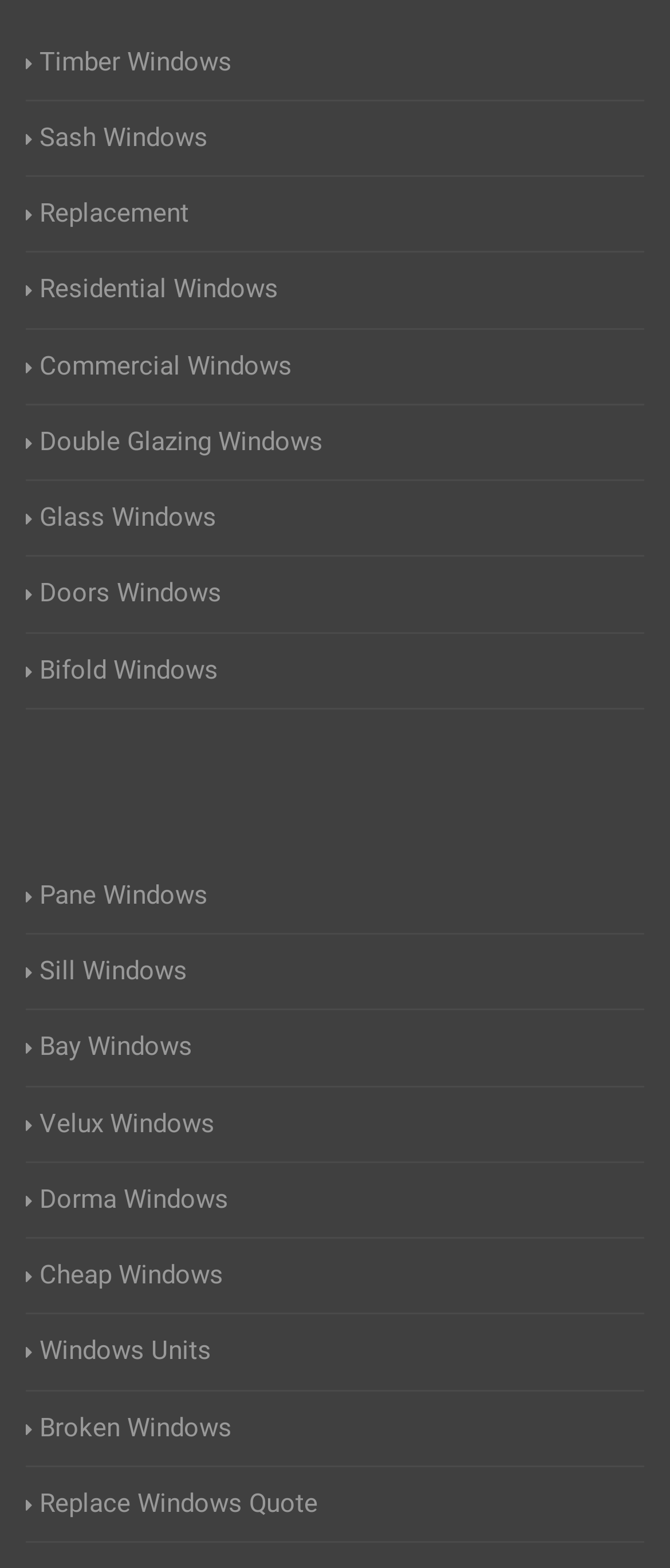Are all links related to windows?
Give a single word or phrase as your answer by examining the image.

Yes